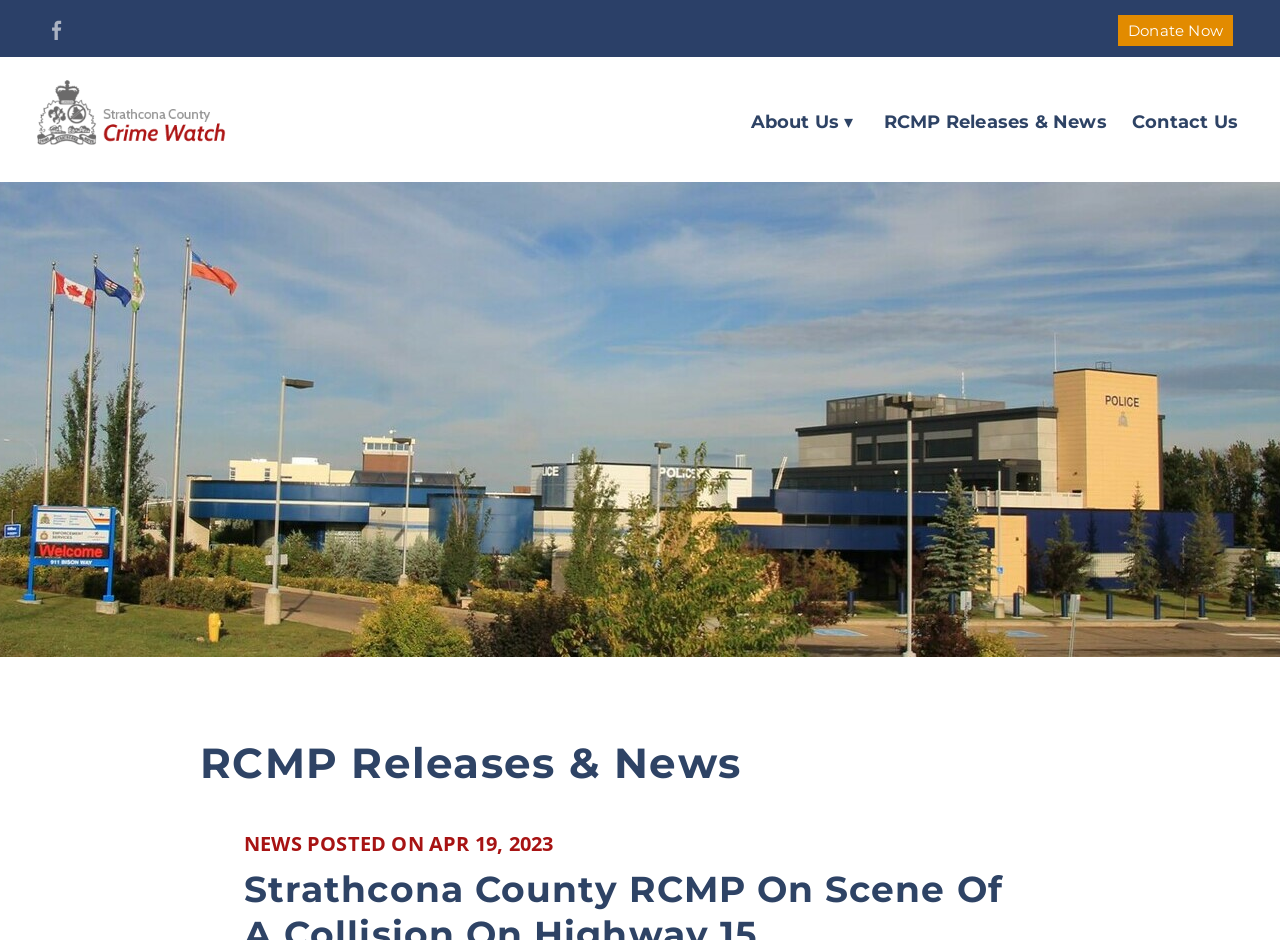Answer the question below using just one word or a short phrase: 
What resources are available on this webpage?

Photos, Calendar, etc.